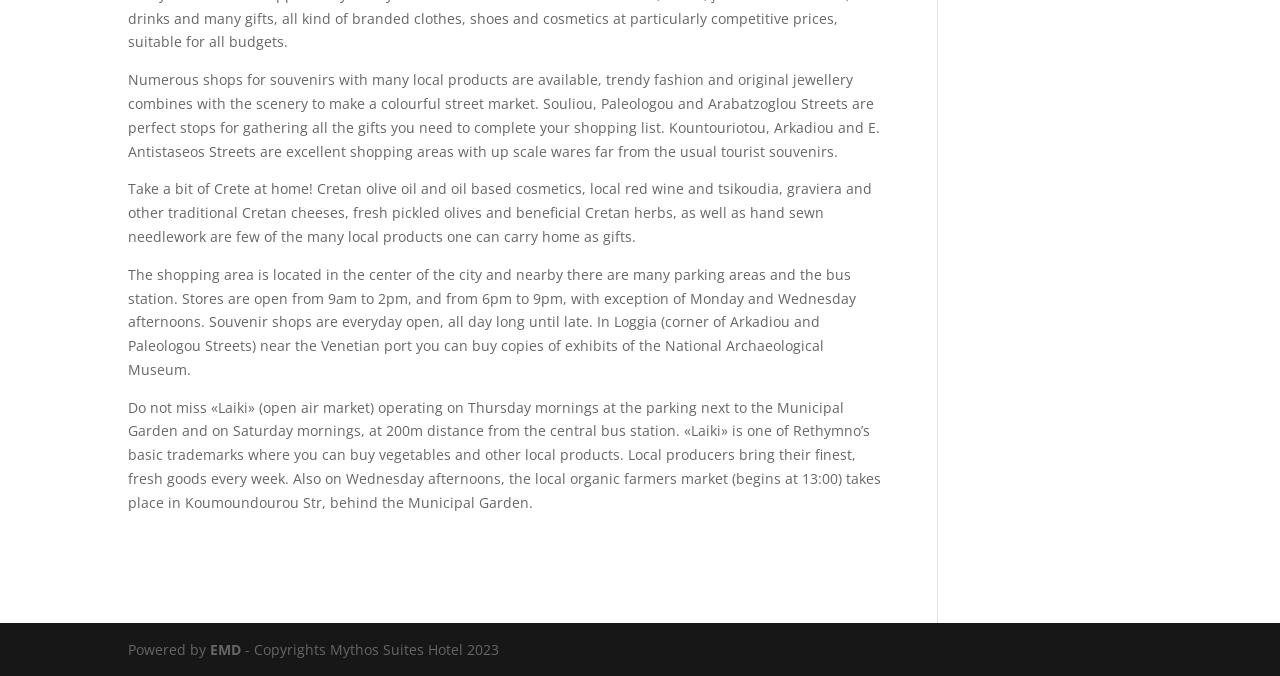What is the name of the open air market?
Please provide an in-depth and detailed response to the question.

The text mentions that 'Do not miss «Laiki» (open air market) operating on Thursday mornings at the parking next to the Municipal Garden and on Saturday mornings, at 200m distance from the central bus station.' This implies that the name of the open air market is 'Laiki'.